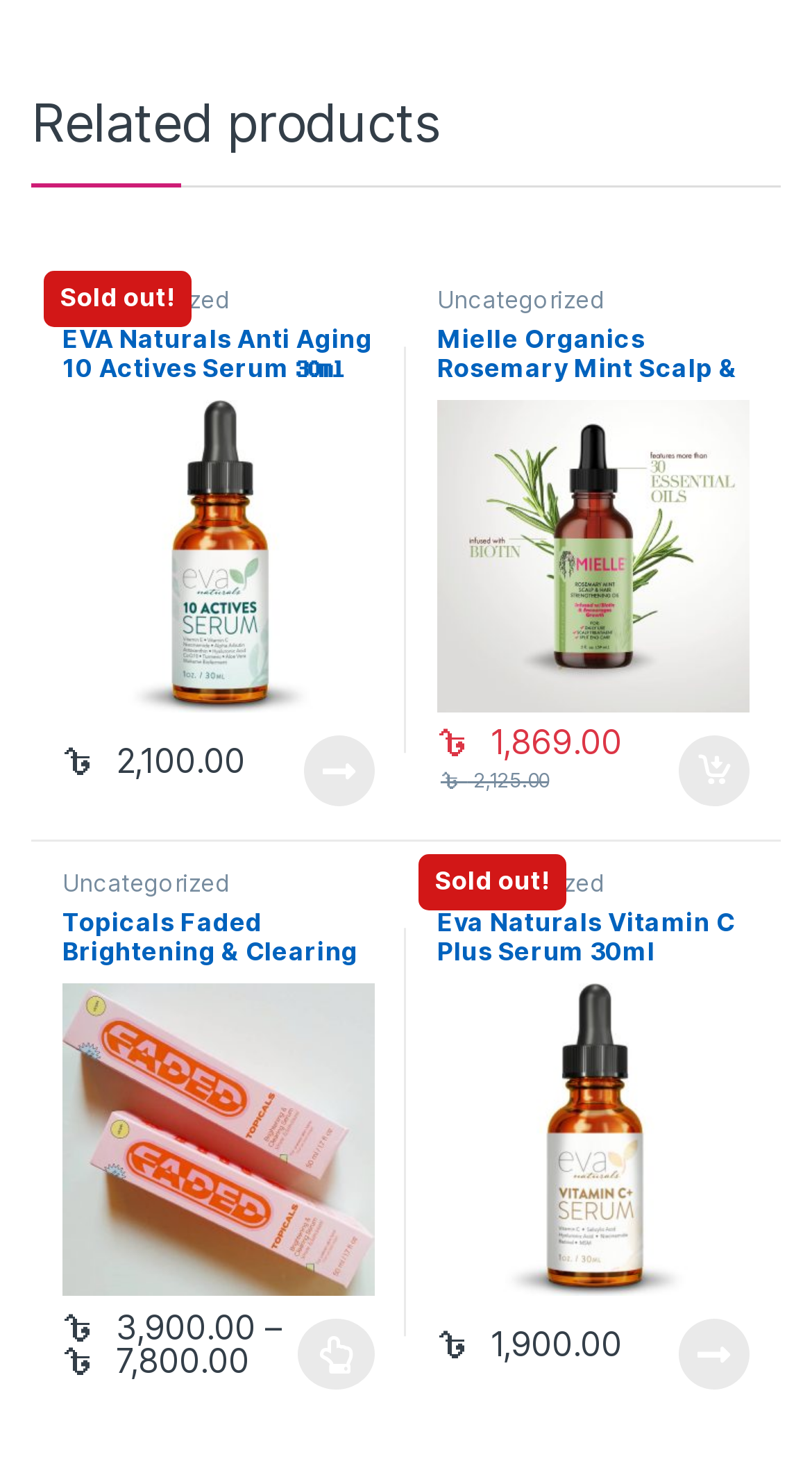Find the bounding box coordinates of the clickable area required to complete the following action: "Read more about 'Eva Naturals Vitamin C Plus Serum 30ml'".

[0.836, 0.888, 0.923, 0.936]